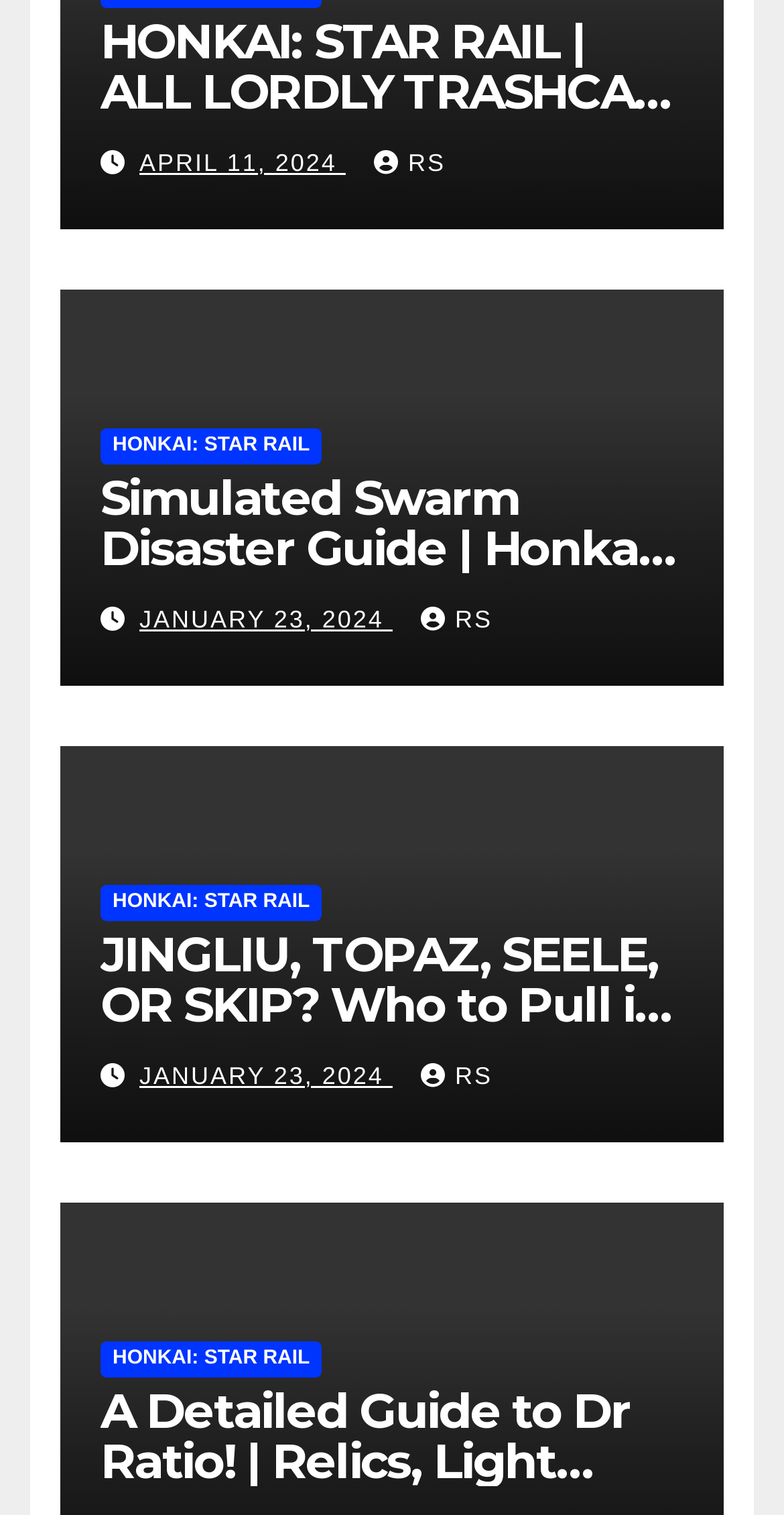Please find the bounding box coordinates of the element that needs to be clicked to perform the following instruction: "Click on the link to view Honkai: Star Rail content". The bounding box coordinates should be four float numbers between 0 and 1, represented as [left, top, right, bottom].

[0.128, 0.282, 0.411, 0.306]